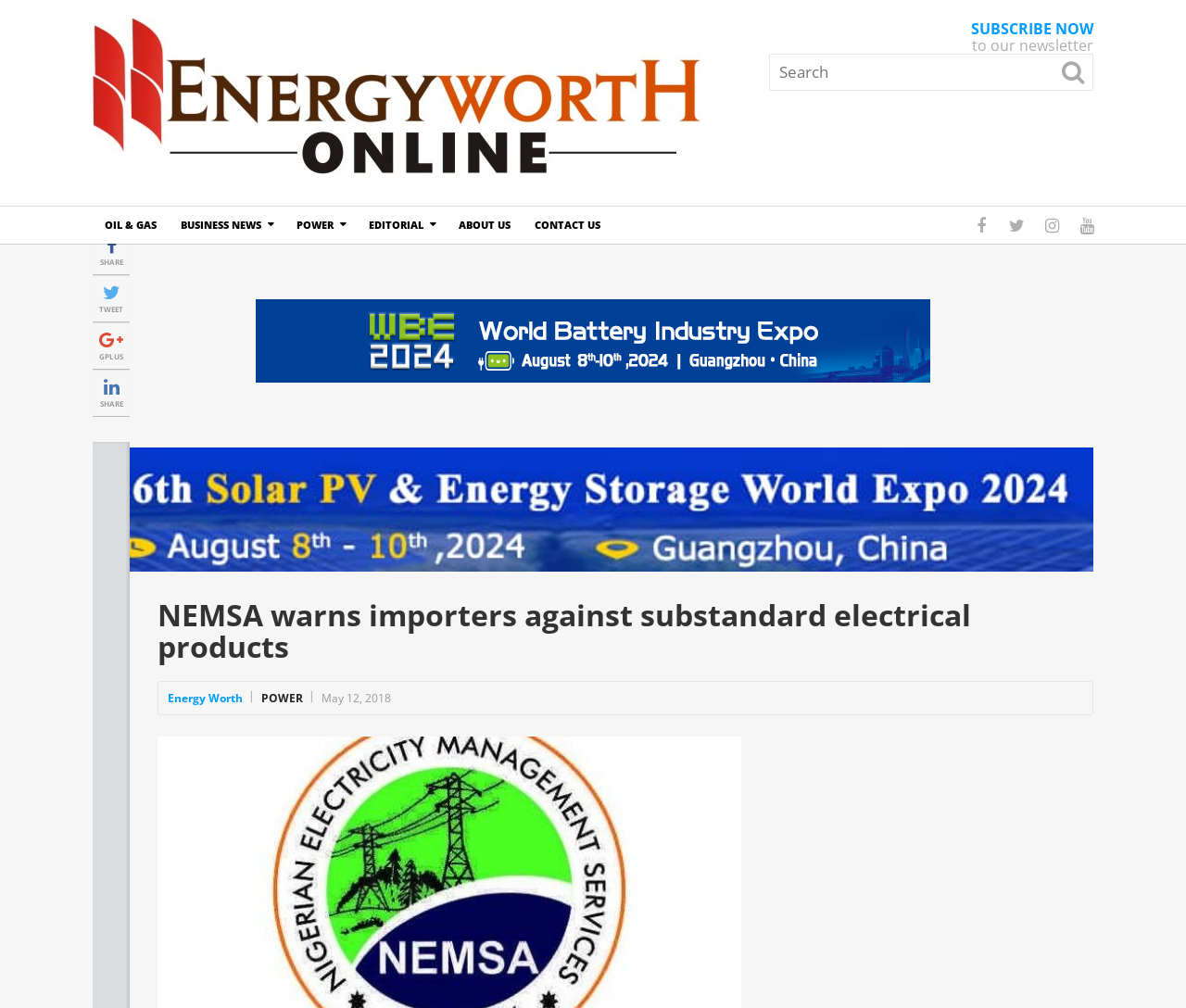Write a detailed summary of the webpage.

The webpage is about Energy Worth Online, a news website focused on energy-related topics. At the top left, there is a heading with the website's name, accompanied by a logo image. On the top right, there is a link to subscribe to the newsletter and a search box with a magnifying glass icon.

Below the top section, there is a navigation menu with links to various categories, including OIL & GAS, BUSINESS NEWS, POWER, EDITORIAL, ABOUT US, and CONTACT US. These links are arranged horizontally, with social media icons on the far right.

The main content of the webpage is divided into two sections. On the left, there is a large figure or image, and on the right, there is a news article with a heading that reads "NEMSA warns importers against substandard electrical products". The article is accompanied by links to share the content on various social media platforms, including Facebook, Twitter, Google+, and LinkedIn.

Below the main content, there is another section with a figure or image, and a link to a related news article. The webpage also displays the date "May 12, 2018" at the bottom.